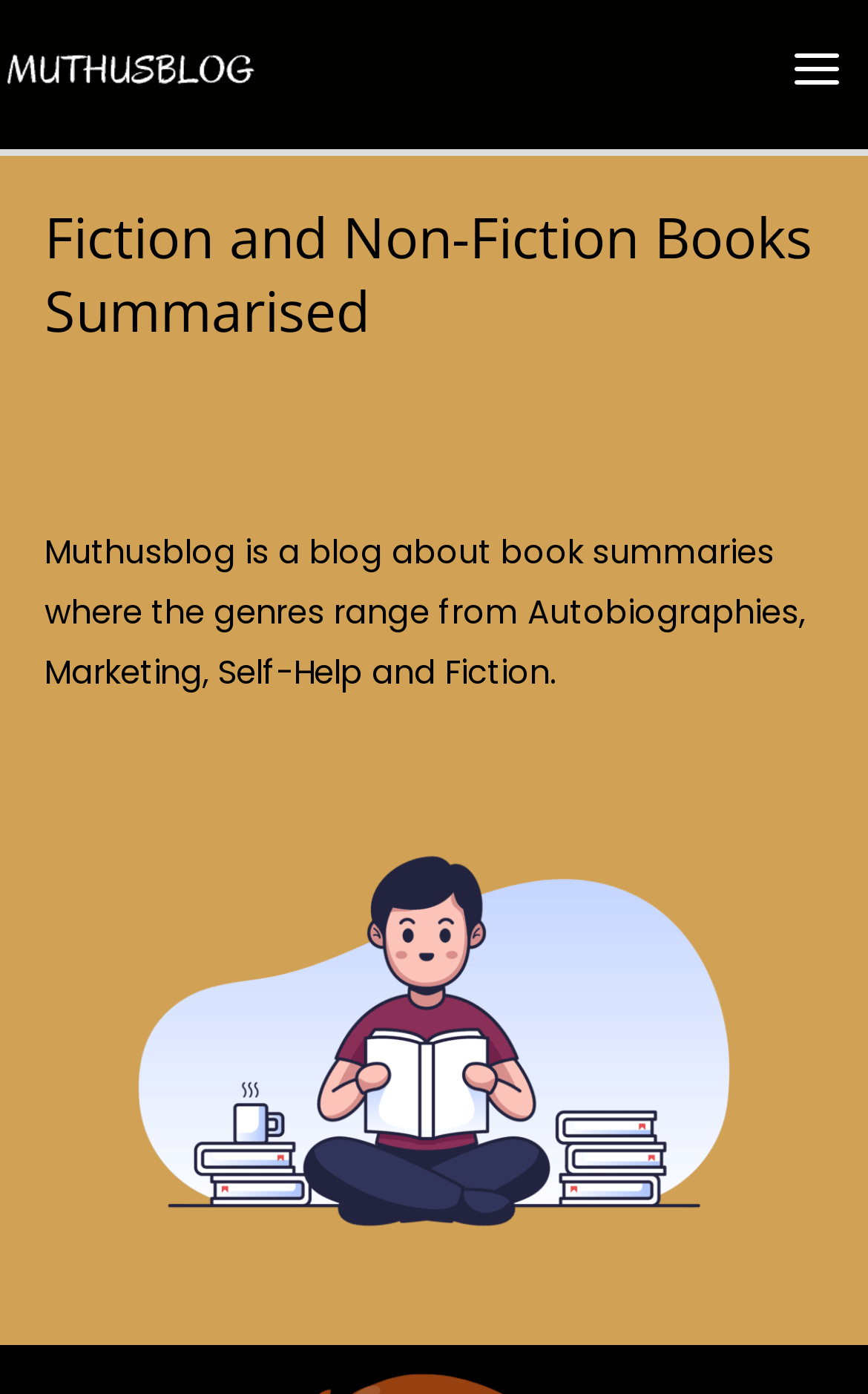What is the illustration on the webpage about?
Answer with a single word or short phrase according to what you see in the image.

Reading a book